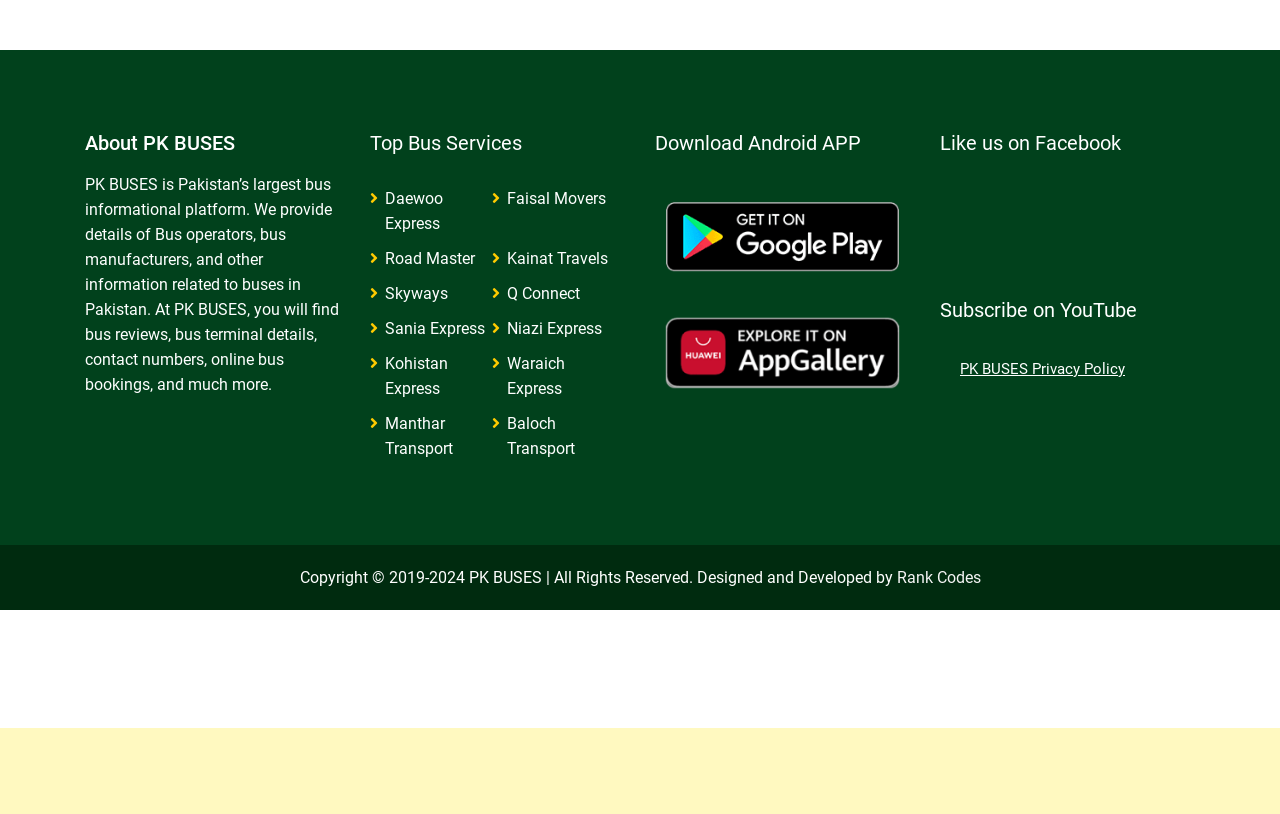Who designed and developed the PK BUSES website?
Look at the screenshot and give a one-word or phrase answer.

Rank Codes